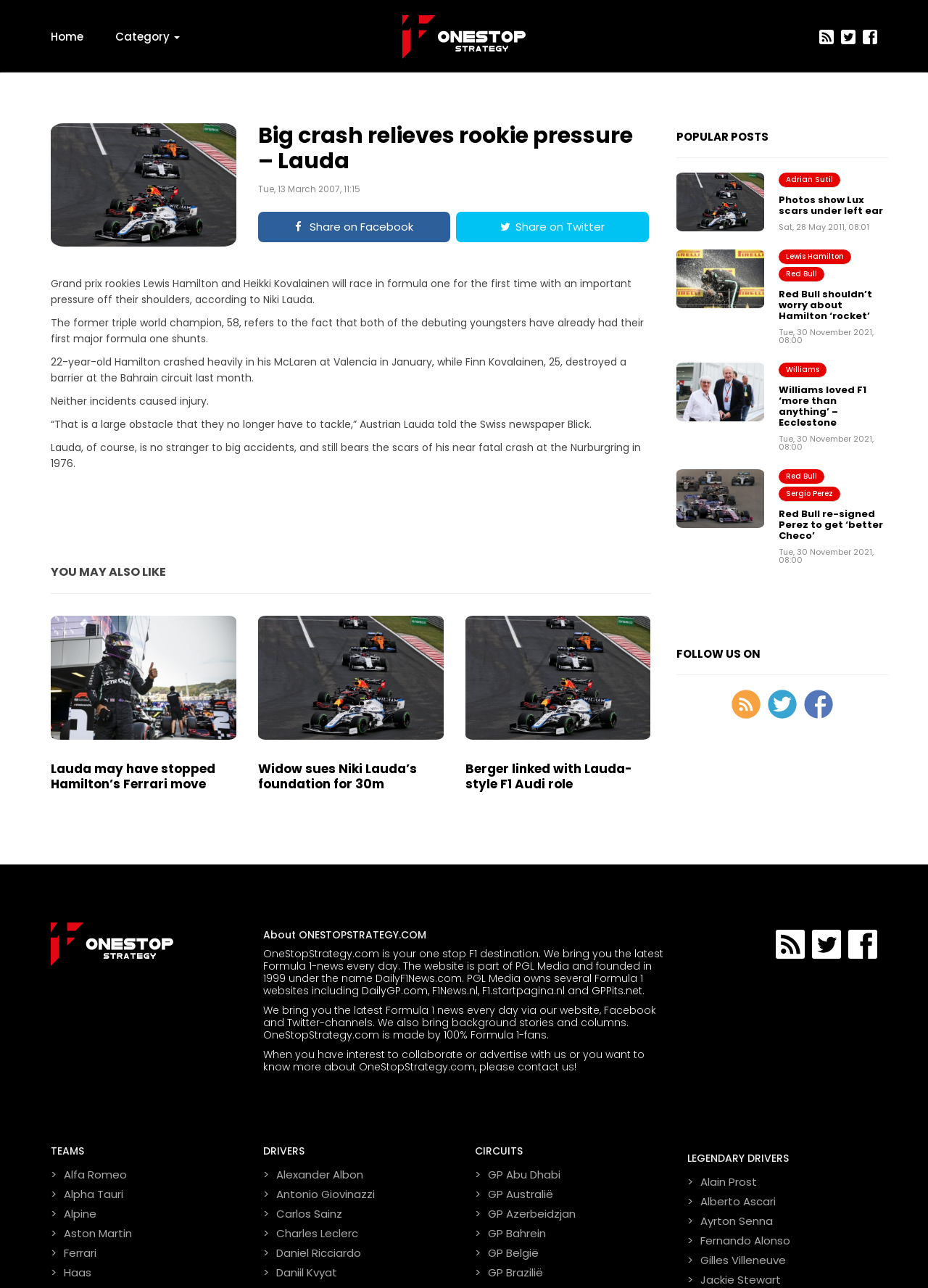Please locate the bounding box coordinates of the element that needs to be clicked to achieve the following instruction: "Follow OneStopStrategy.com on Twitter". The coordinates should be four float numbers between 0 and 1, i.e., [left, top, right, bottom].

[0.827, 0.536, 0.858, 0.558]